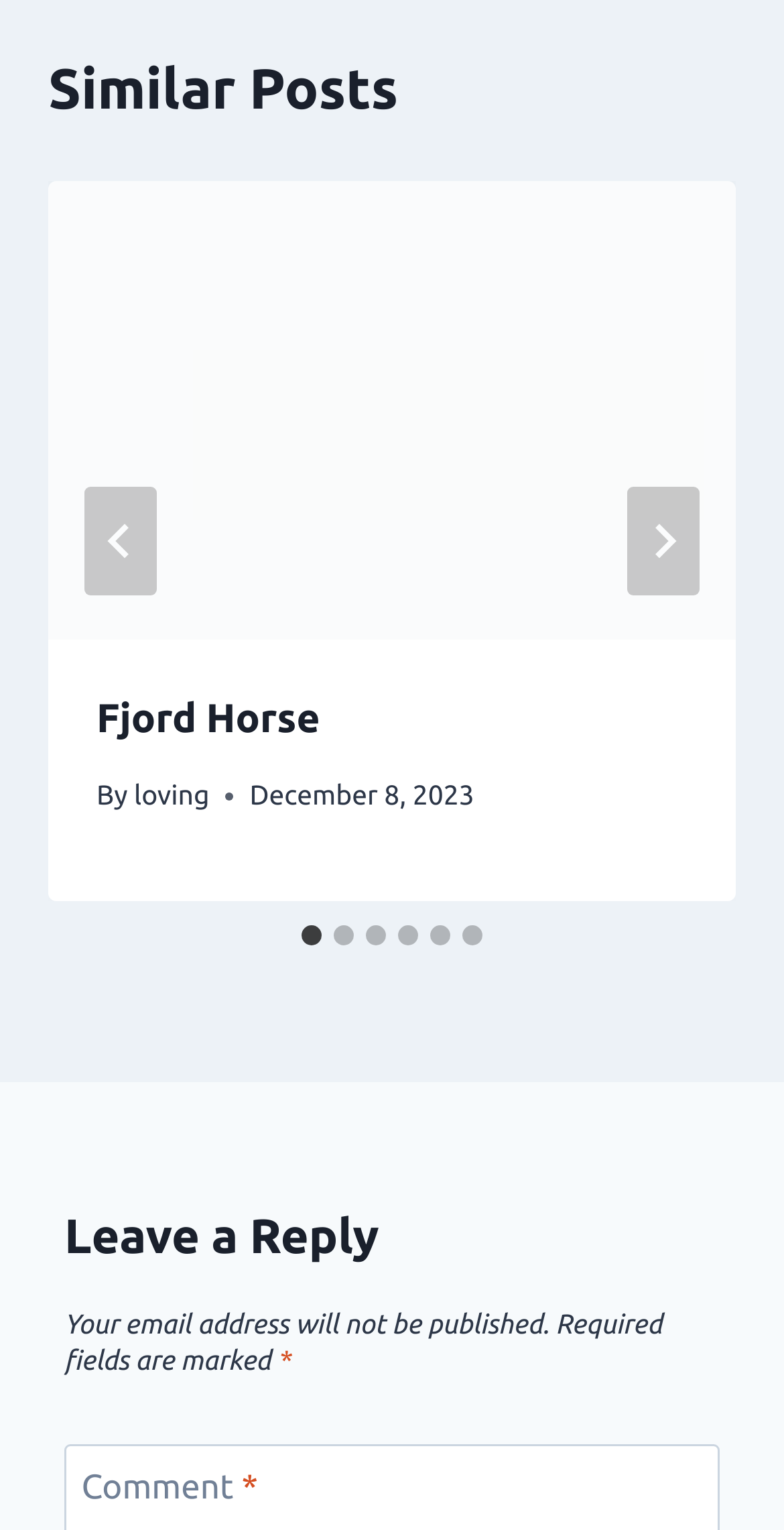Could you find the bounding box coordinates of the clickable area to complete this instruction: "Go to the next slide"?

[0.8, 0.318, 0.892, 0.389]